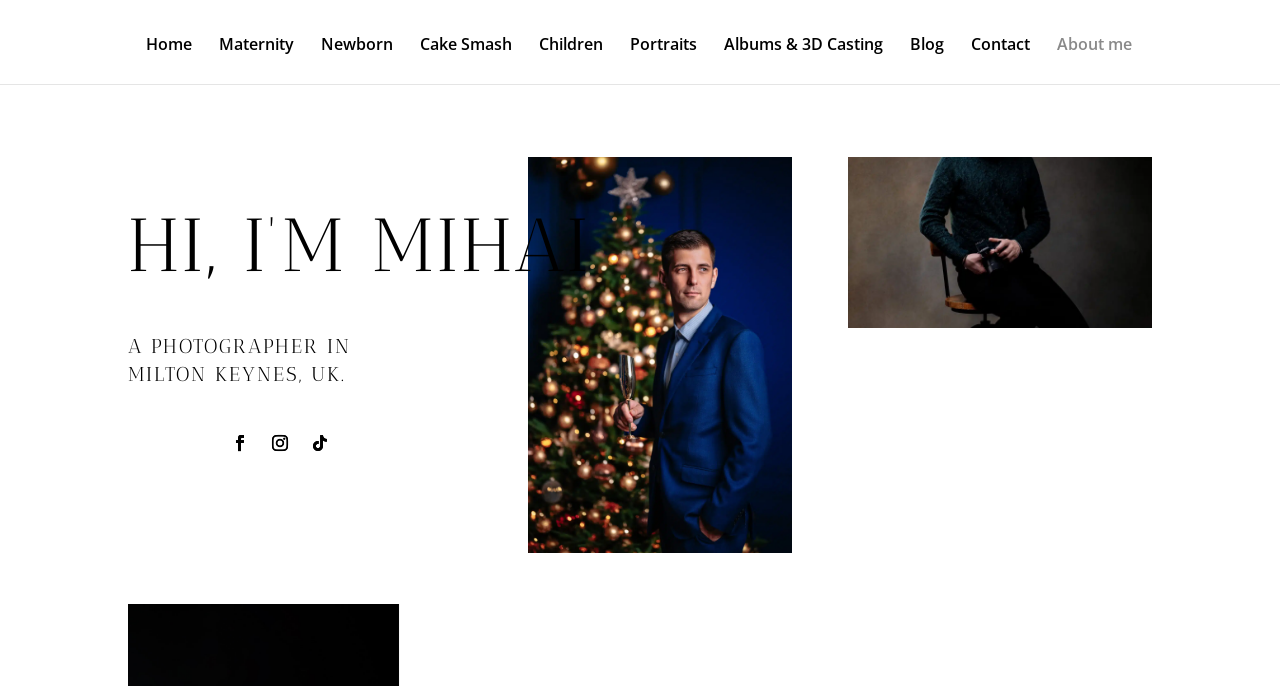Where is the studio based?
Based on the visual information, provide a detailed and comprehensive answer.

The heading on the webpage mentions that the photographer is based in Milton Keynes, UK, which indicates the location of the studio.